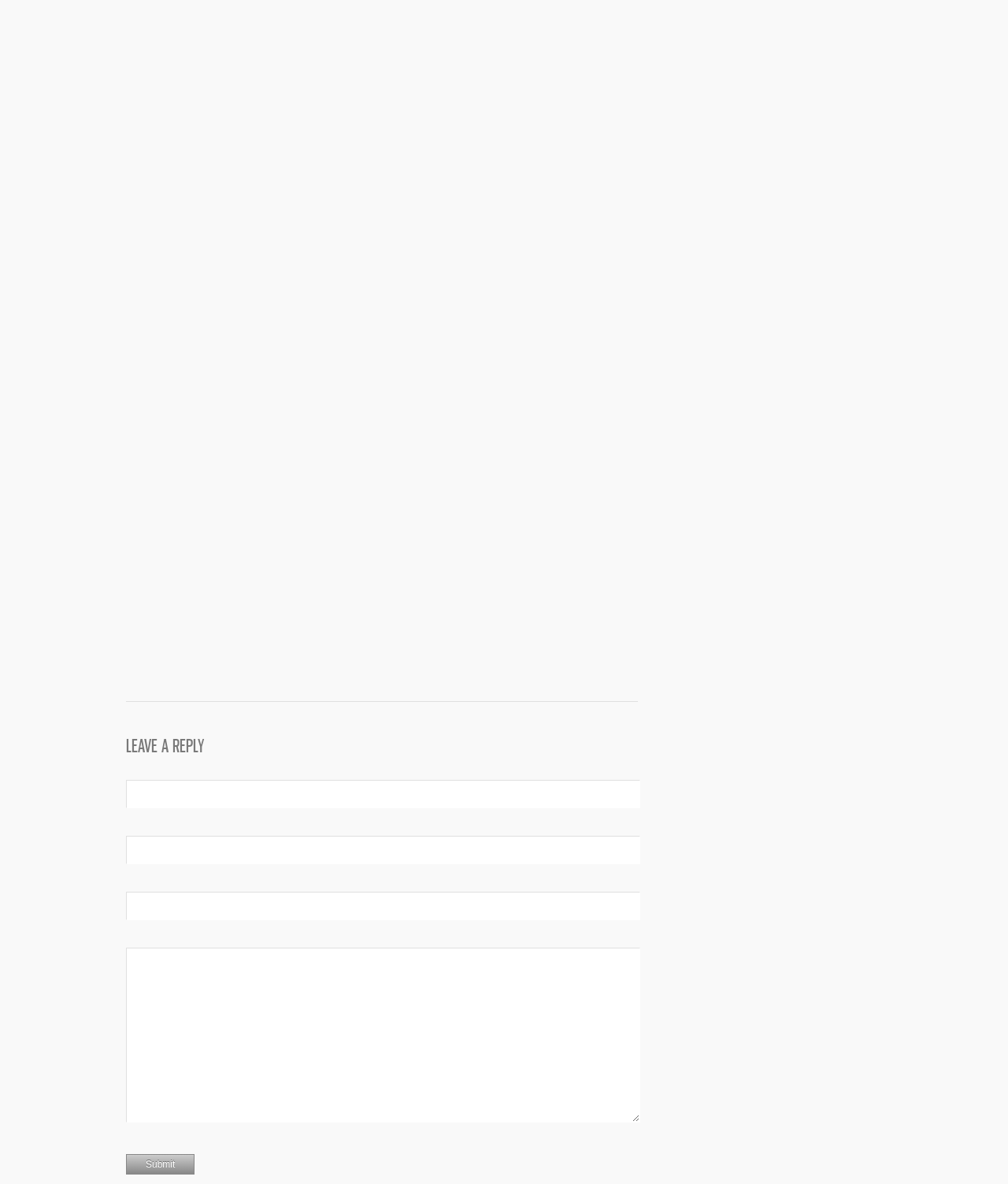What is the position of the 'LEAVE A REPLY' heading?
Using the image, provide a detailed and thorough answer to the question.

The 'LEAVE A REPLY' heading has a y1 coordinate of 0.619, which is smaller than the y1 coordinates of the other elements. This suggests that the 'LEAVE A REPLY' heading is located at the top of the webpage.